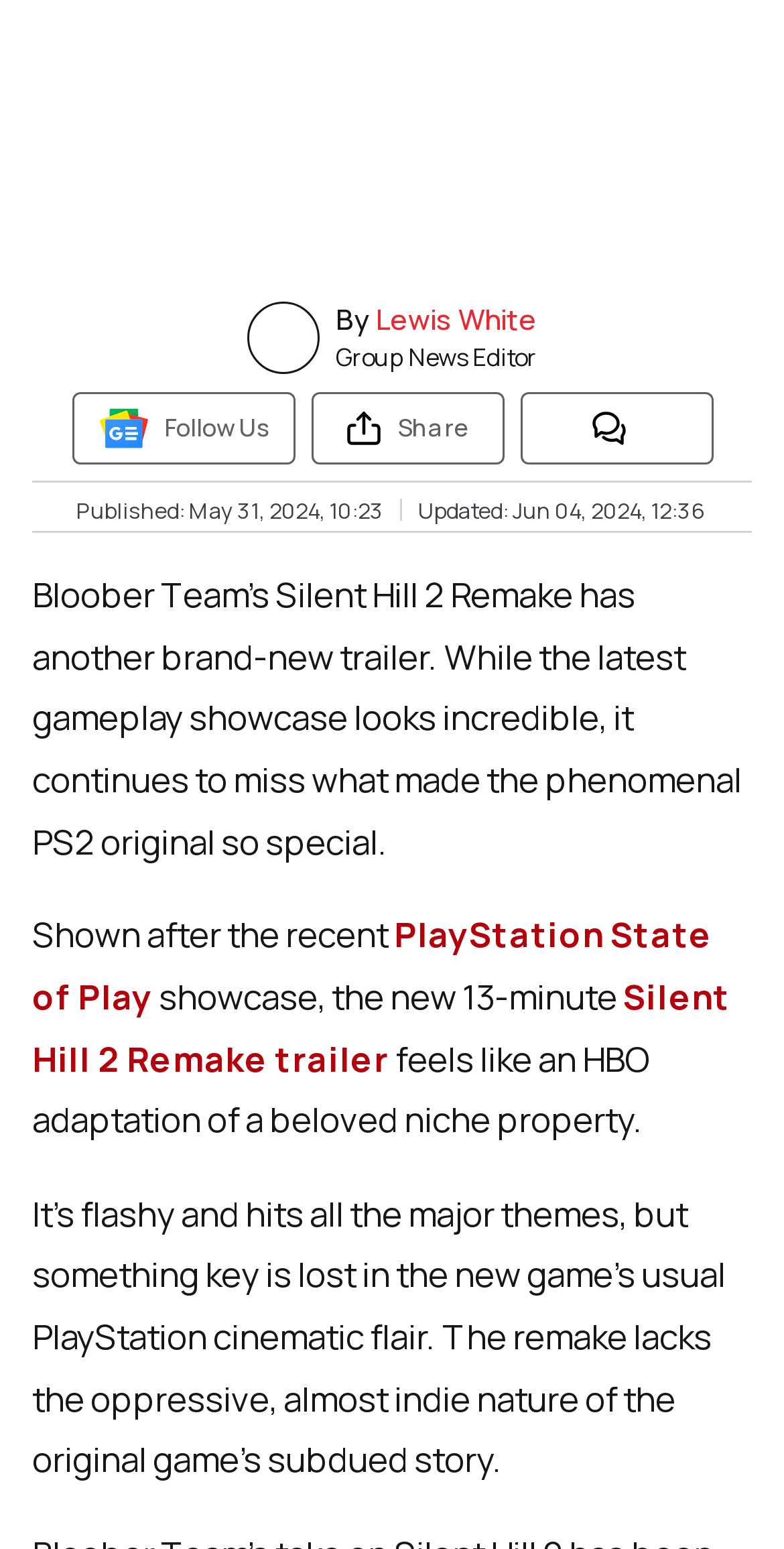Point out the bounding box coordinates of the section to click in order to follow this instruction: "Follow Lewis White".

[0.479, 0.313, 0.685, 0.338]